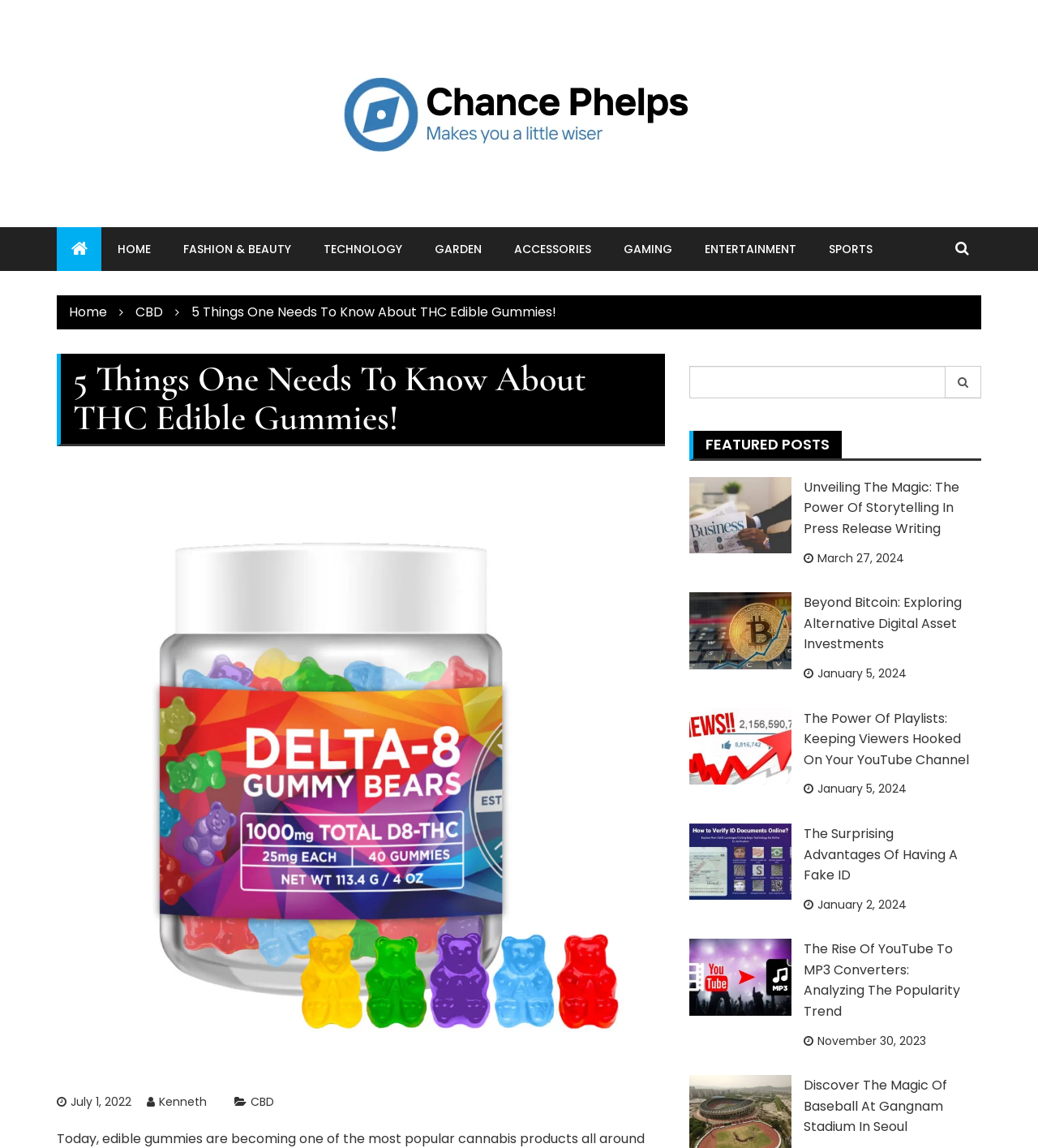Using the webpage screenshot, locate the HTML element that fits the following description and provide its bounding box: "parent_node: Search for: name="s"".

[0.664, 0.319, 0.911, 0.347]